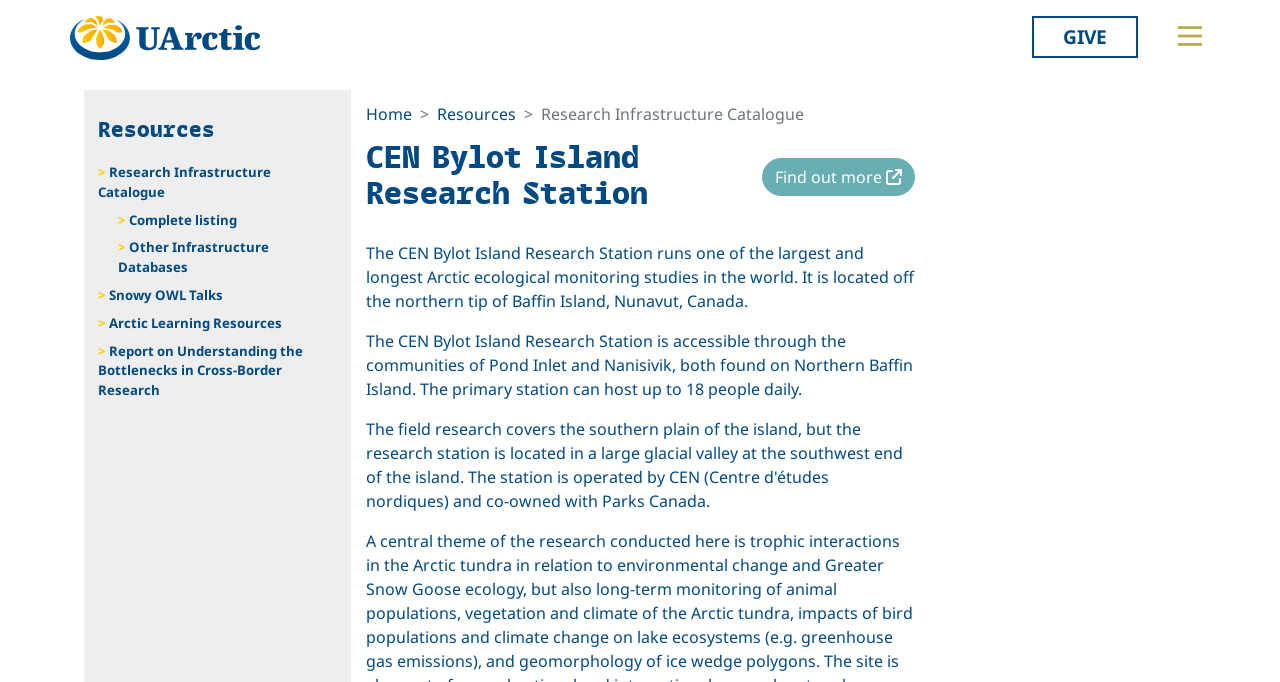Please locate the clickable area by providing the bounding box coordinates to follow this instruction: "Toggle the main menu".

[0.914, 0.023, 0.945, 0.082]